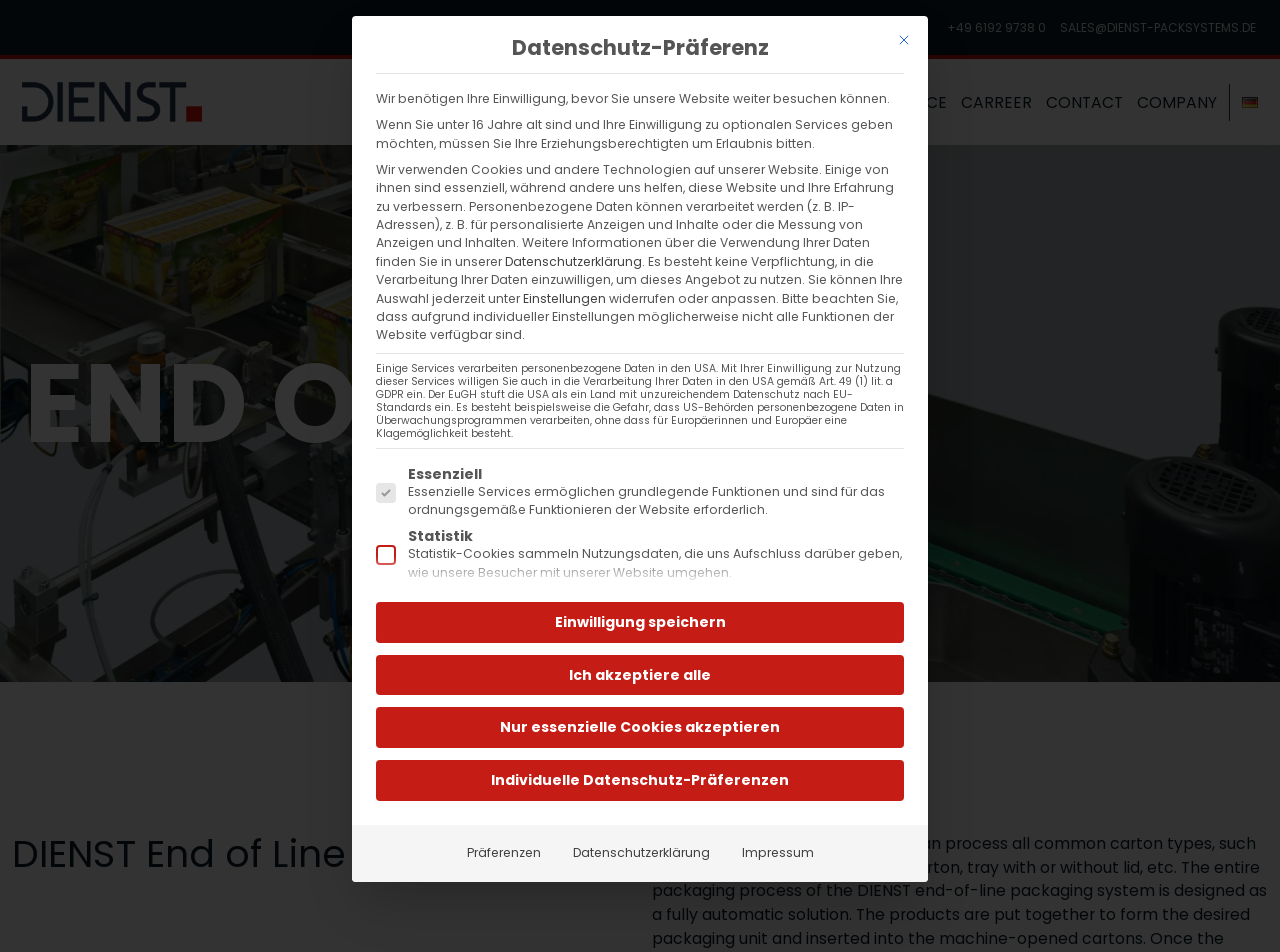Answer the question below with a single word or a brief phrase: 
What is the purpose of the 'Essenziell' checkbox?

Enable essential services